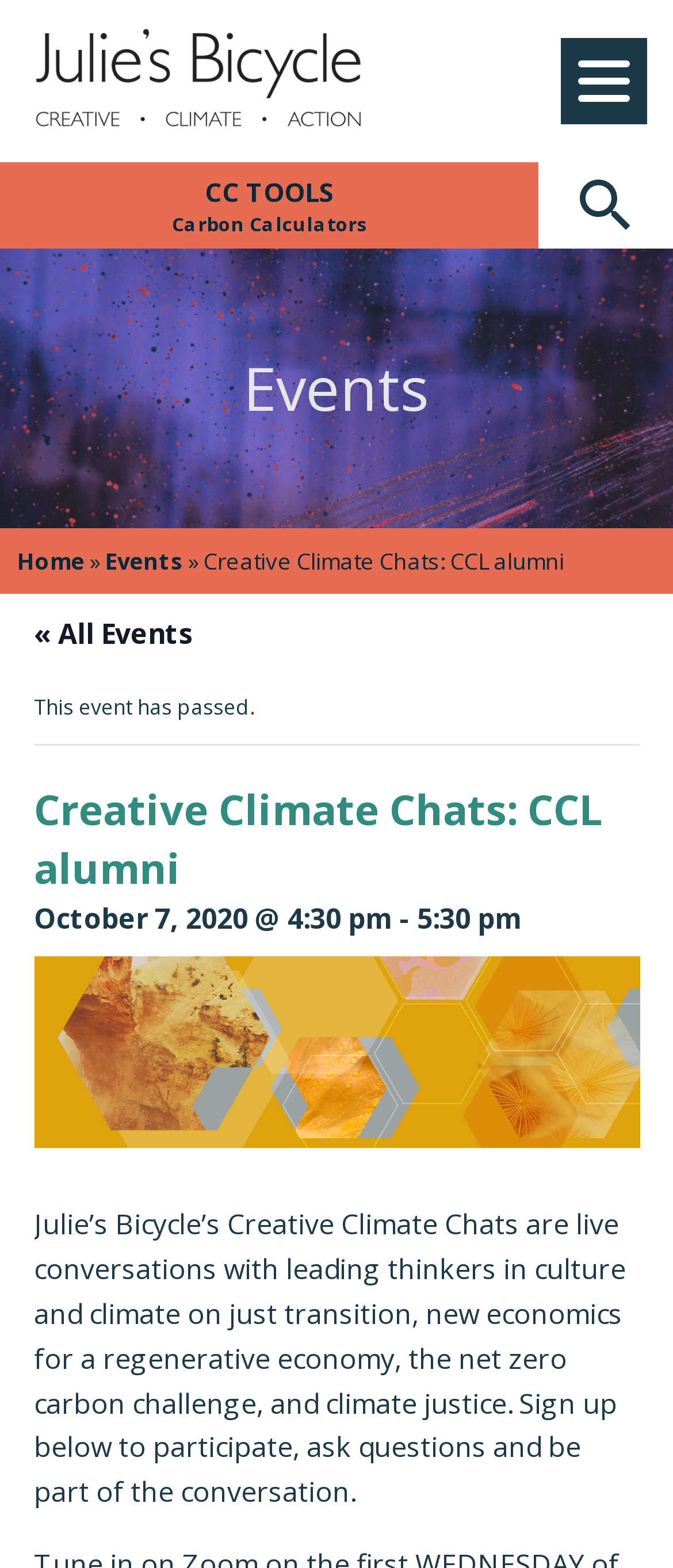Provide your answer in one word or a succinct phrase for the question: 
What is the date of the event?

October 7, 2020